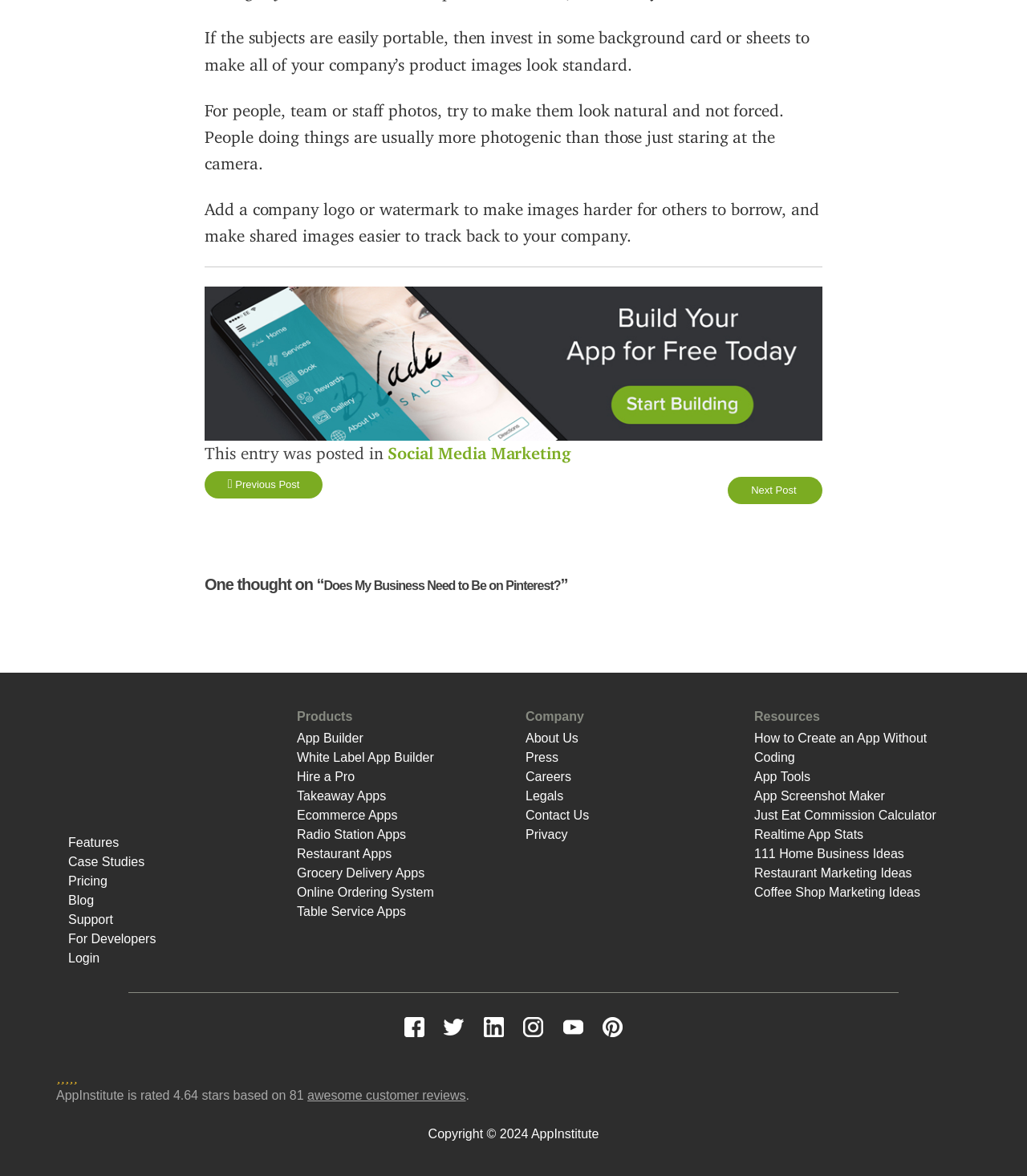Locate the bounding box of the UI element based on this description: "111 Home Business Ideas". Provide four float numbers between 0 and 1 as [left, top, right, bottom].

[0.734, 0.72, 0.88, 0.732]